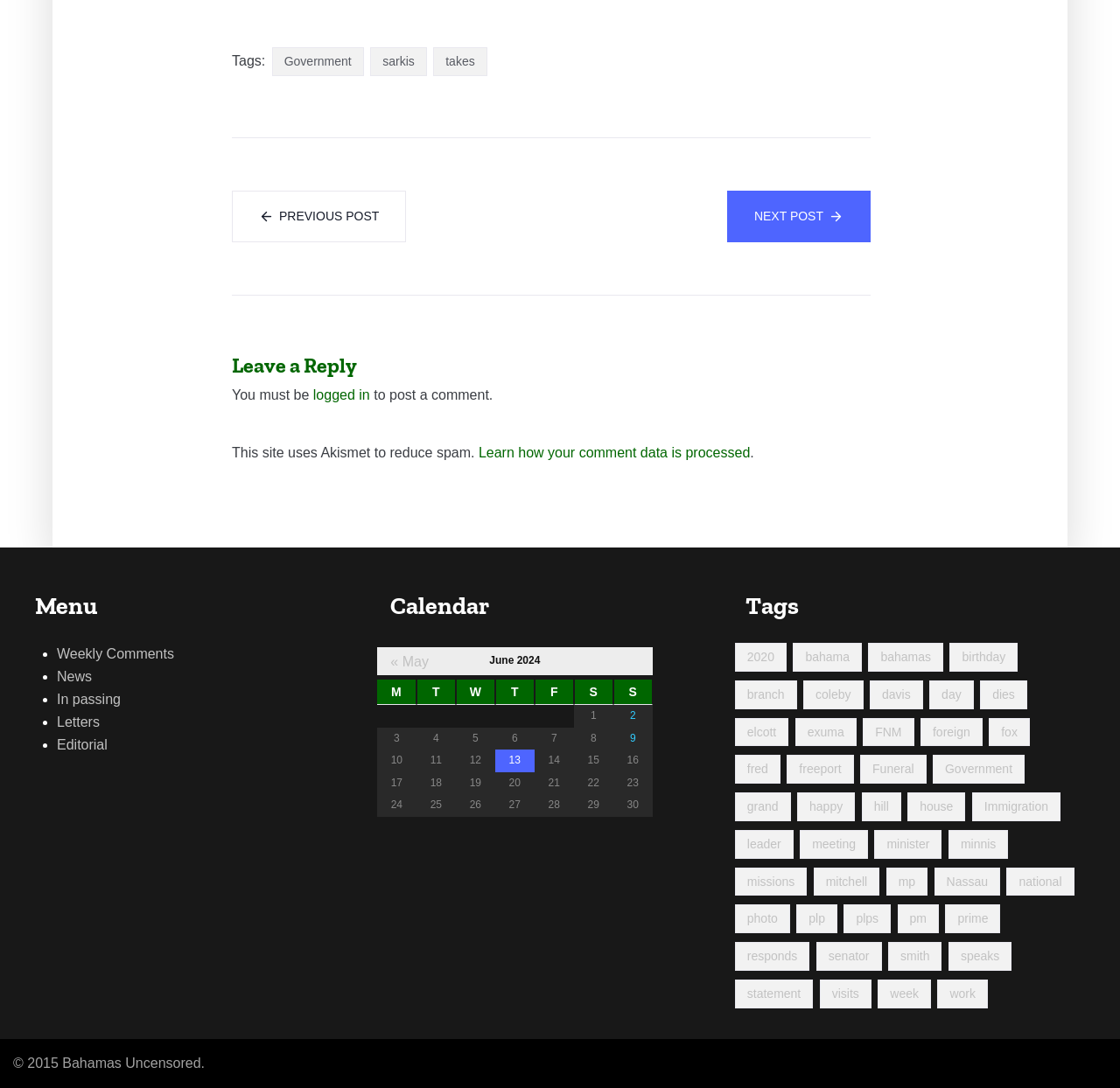Please identify the bounding box coordinates of the area that needs to be clicked to follow this instruction: "Go to the 'News' page".

[0.051, 0.612, 0.082, 0.633]